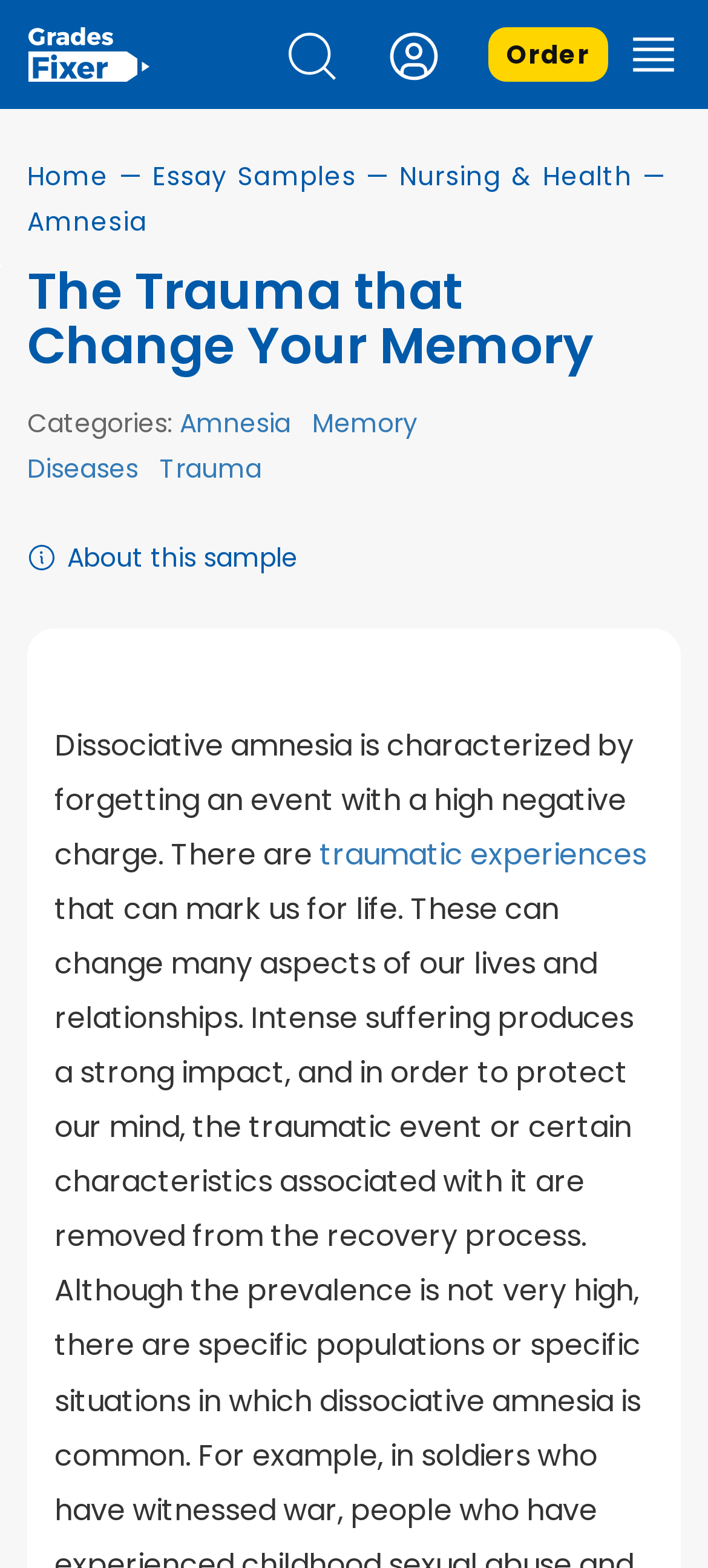Identify the coordinates of the bounding box for the element that must be clicked to accomplish the instruction: "click on free essays".

[0.038, 0.017, 0.213, 0.052]